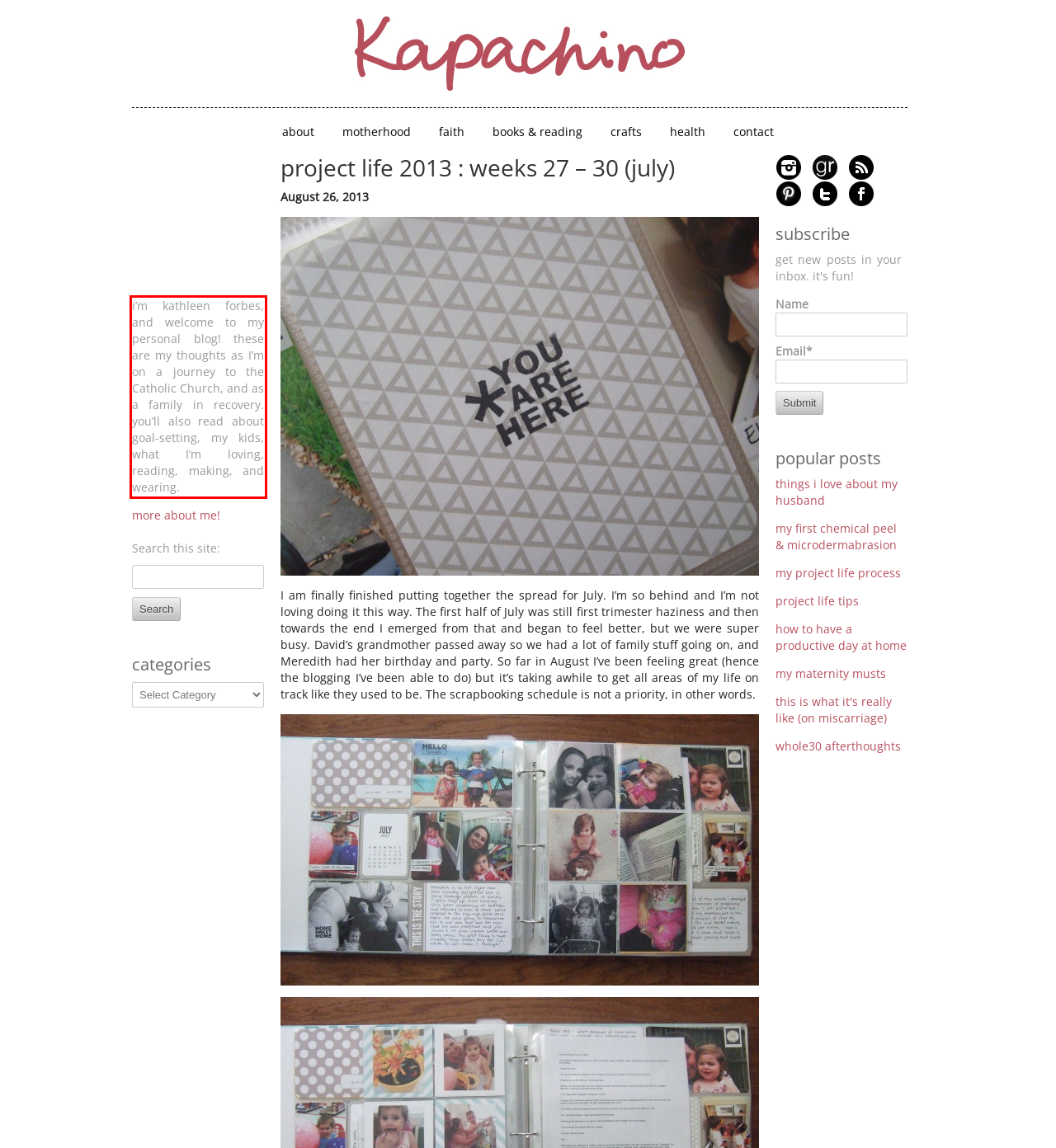In the given screenshot, locate the red bounding box and extract the text content from within it.

i’m kathleen forbes, and welcome to my personal blog! these are my thoughts as I’m on a journey to the Catholic Church, and as a family in recovery. you’ll also read about goal-setting, my kids, what I’m loving, reading, making, and wearing.